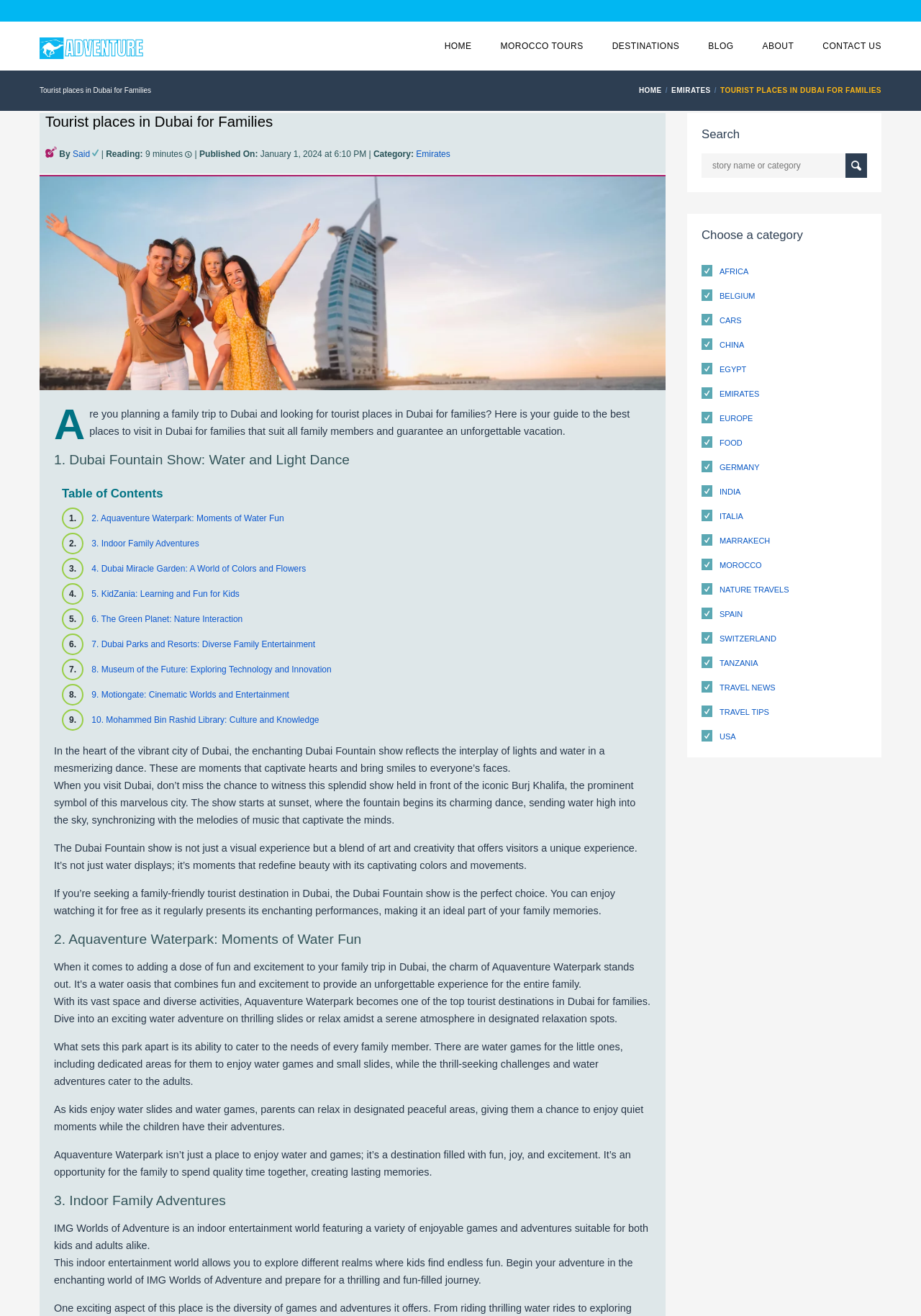What is the first tourist place in Dubai for families mentioned in the article?
Using the image as a reference, answer the question in detail.

The article lists the best places to visit in Dubai for families, and the first one mentioned is the Dubai Fountain Show, which is described as a mesmerizing dance of lights and water.